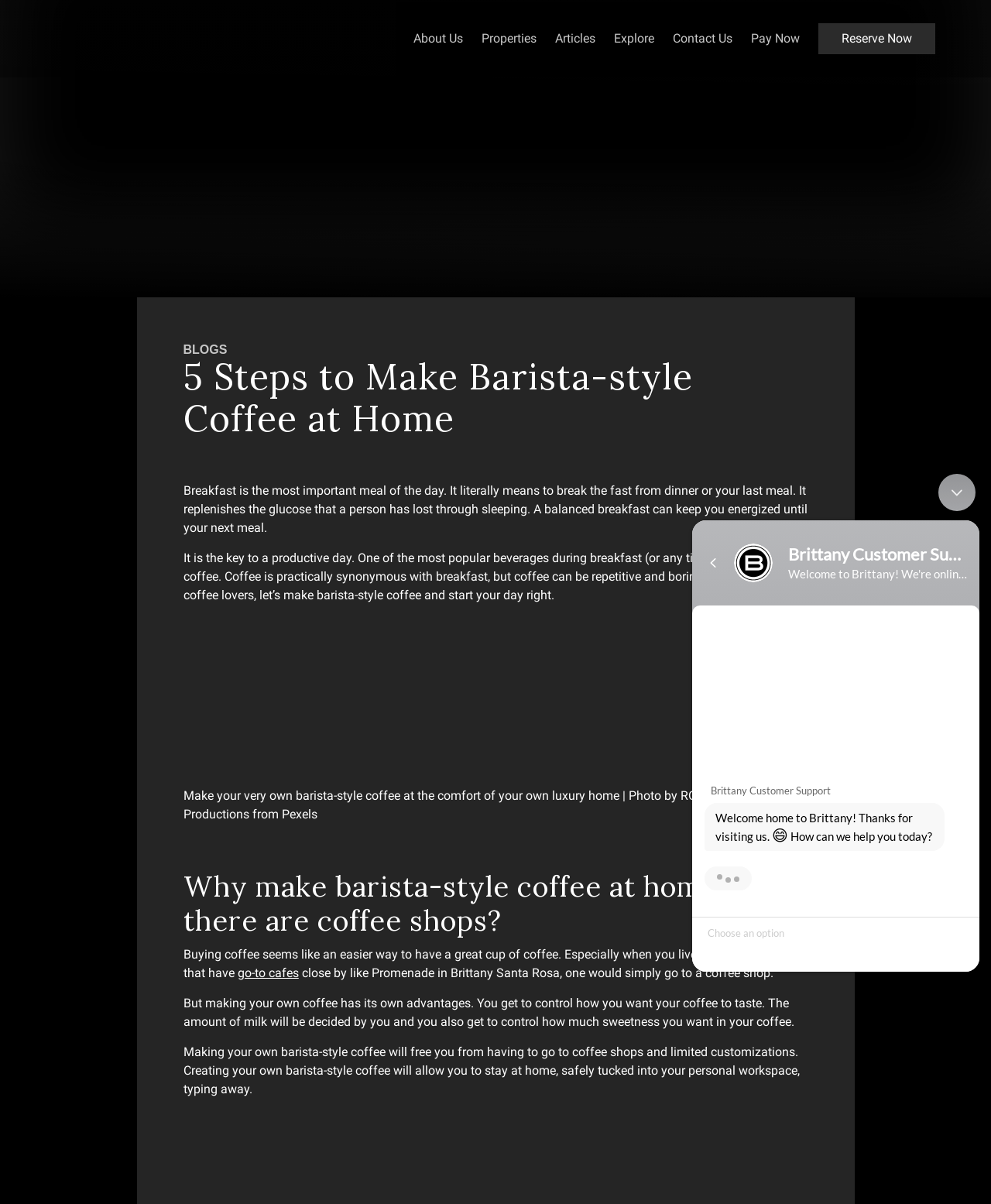Predict the bounding box for the UI component with the following description: "Properties".

[0.486, 0.027, 0.541, 0.037]